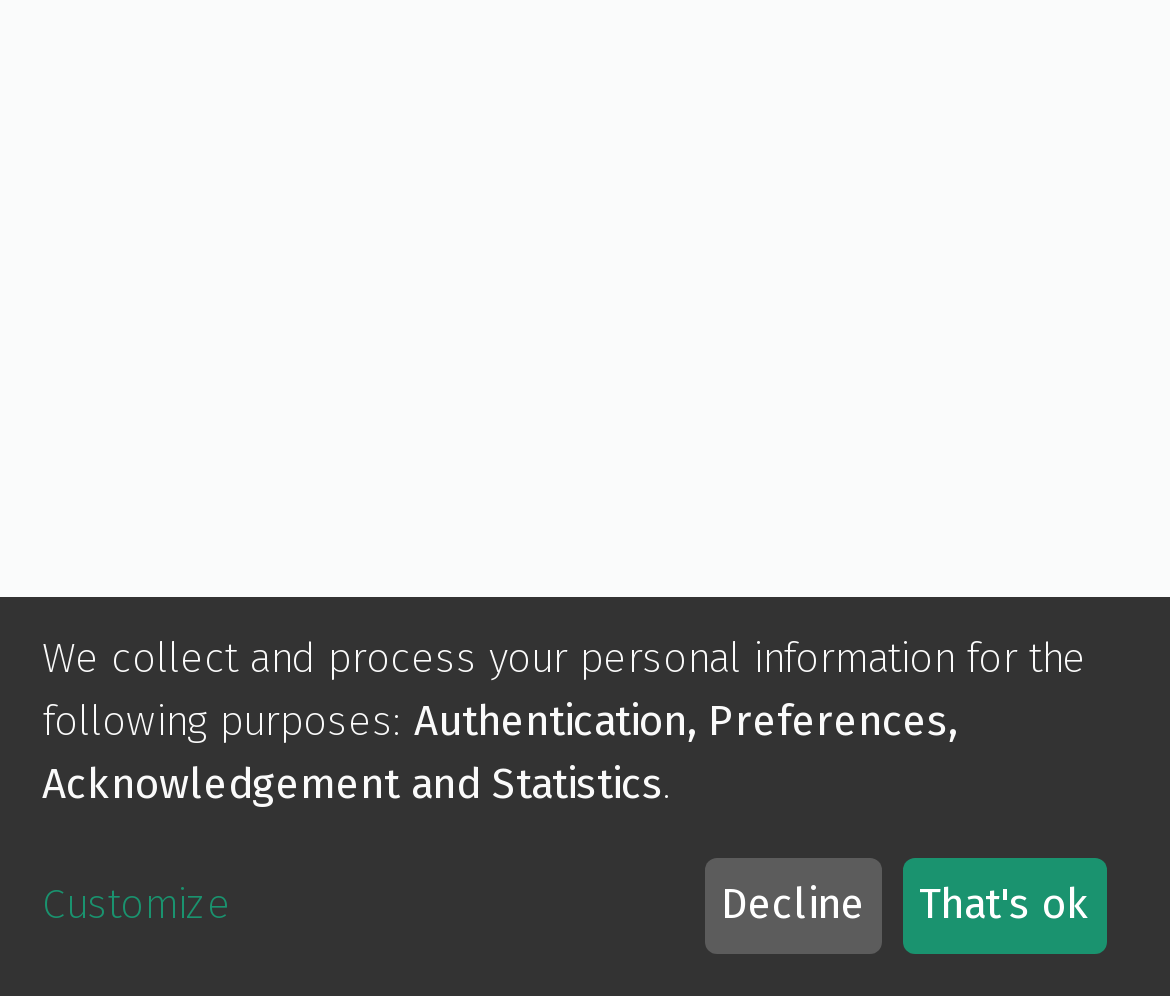Using the description: "That's ok", determine the UI element's bounding box coordinates. Ensure the coordinates are in the format of four float numbers between 0 and 1, i.e., [left, top, right, bottom].

[0.771, 0.861, 0.946, 0.958]